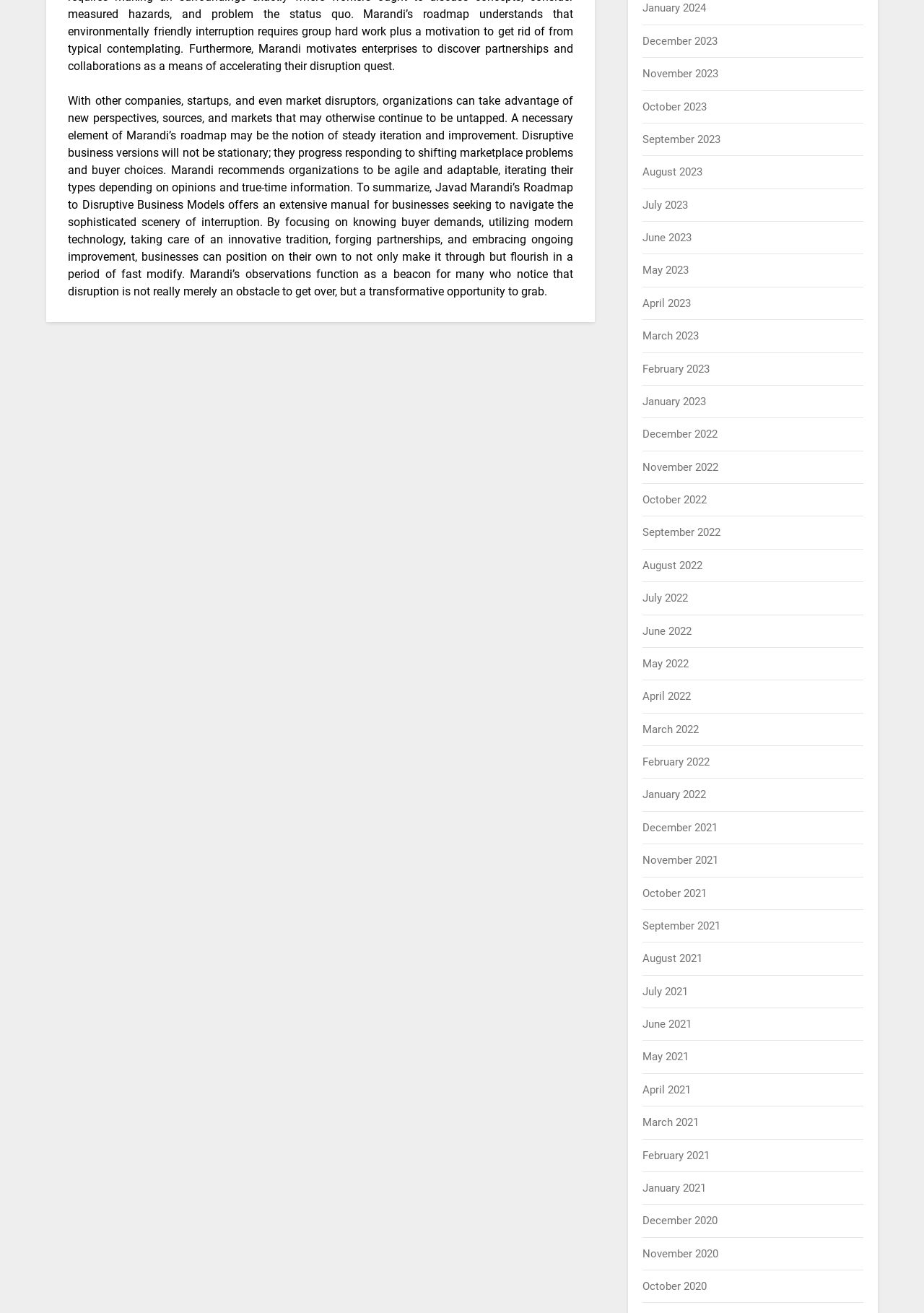Determine the bounding box coordinates of the UI element described by: "January 2023".

[0.696, 0.301, 0.764, 0.311]